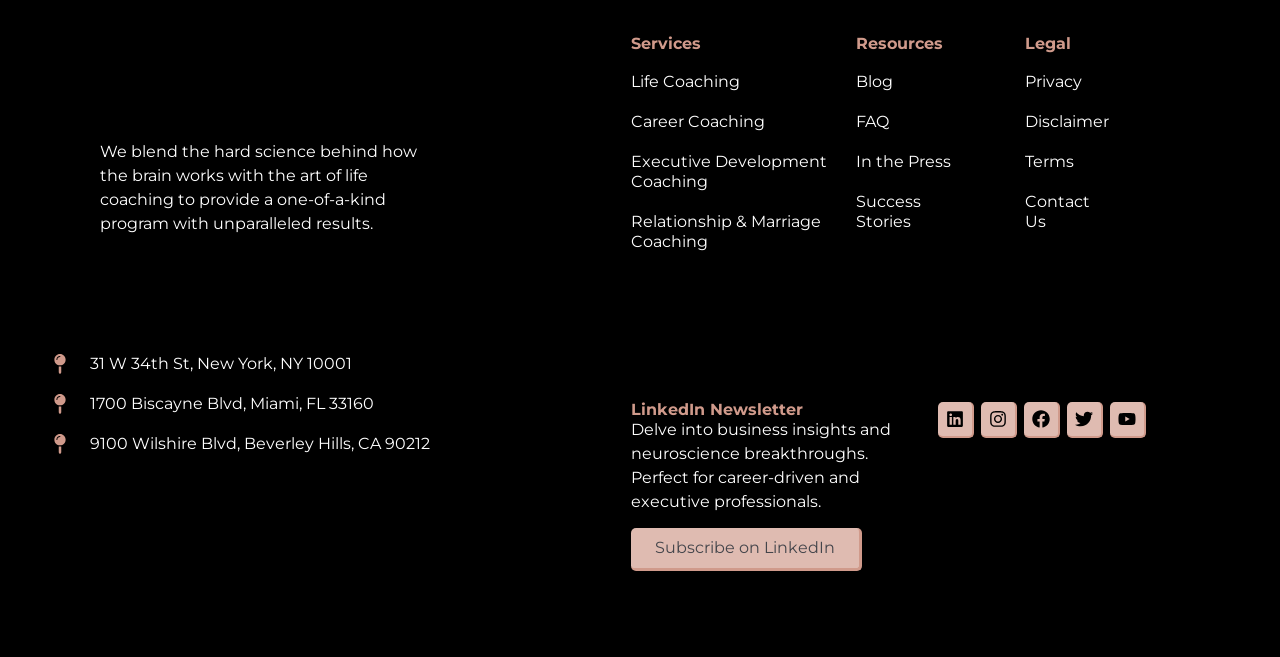Give a short answer using one word or phrase for the question:
What is the company name?

MindLAB Neuroscience